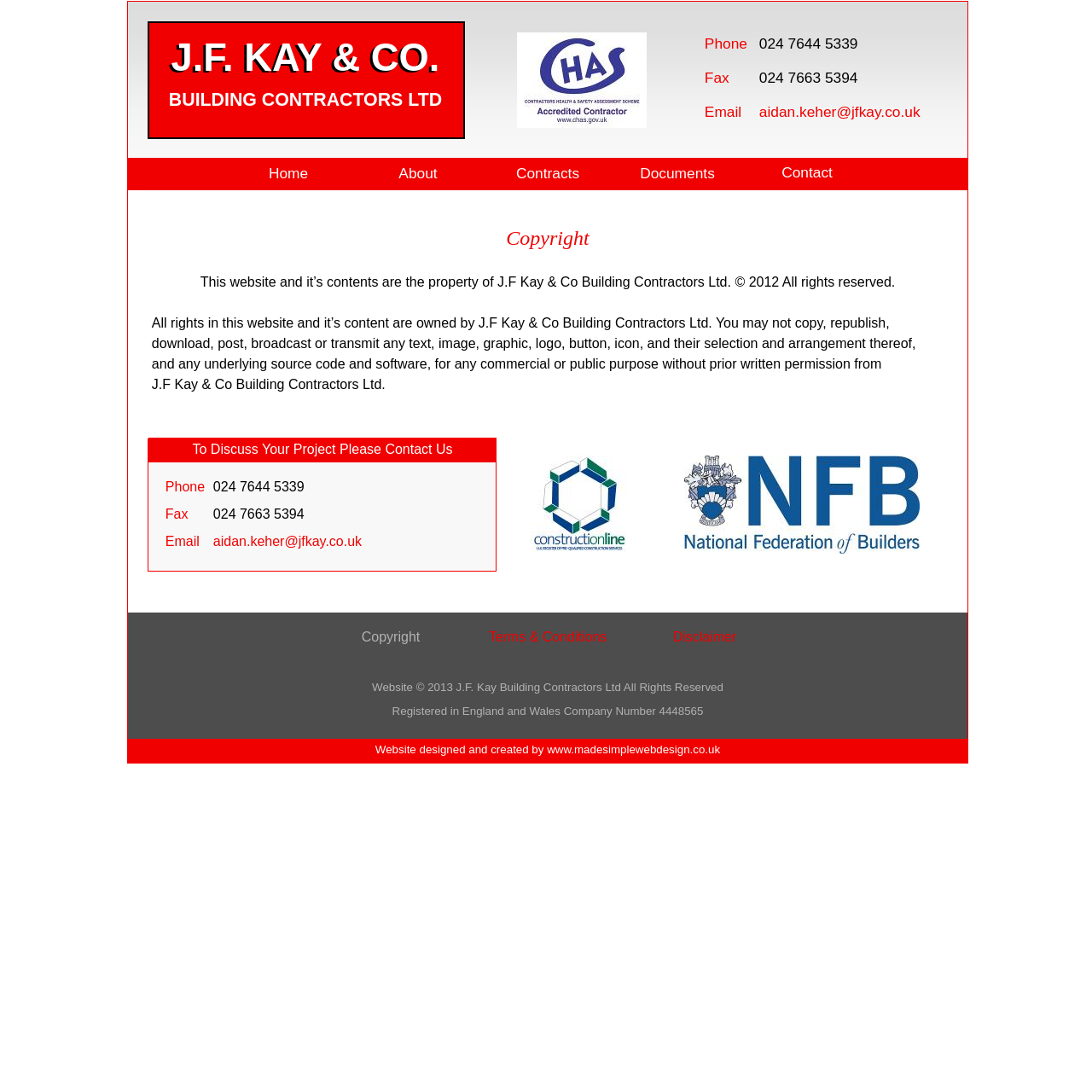Bounding box coordinates are to be given in the format (top-left x, top-left y, bottom-right x, bottom-right y). All values must be floating point numbers between 0 and 1. Provide the bounding box coordinate for the UI element described as: Contracts

[0.473, 0.152, 0.531, 0.165]